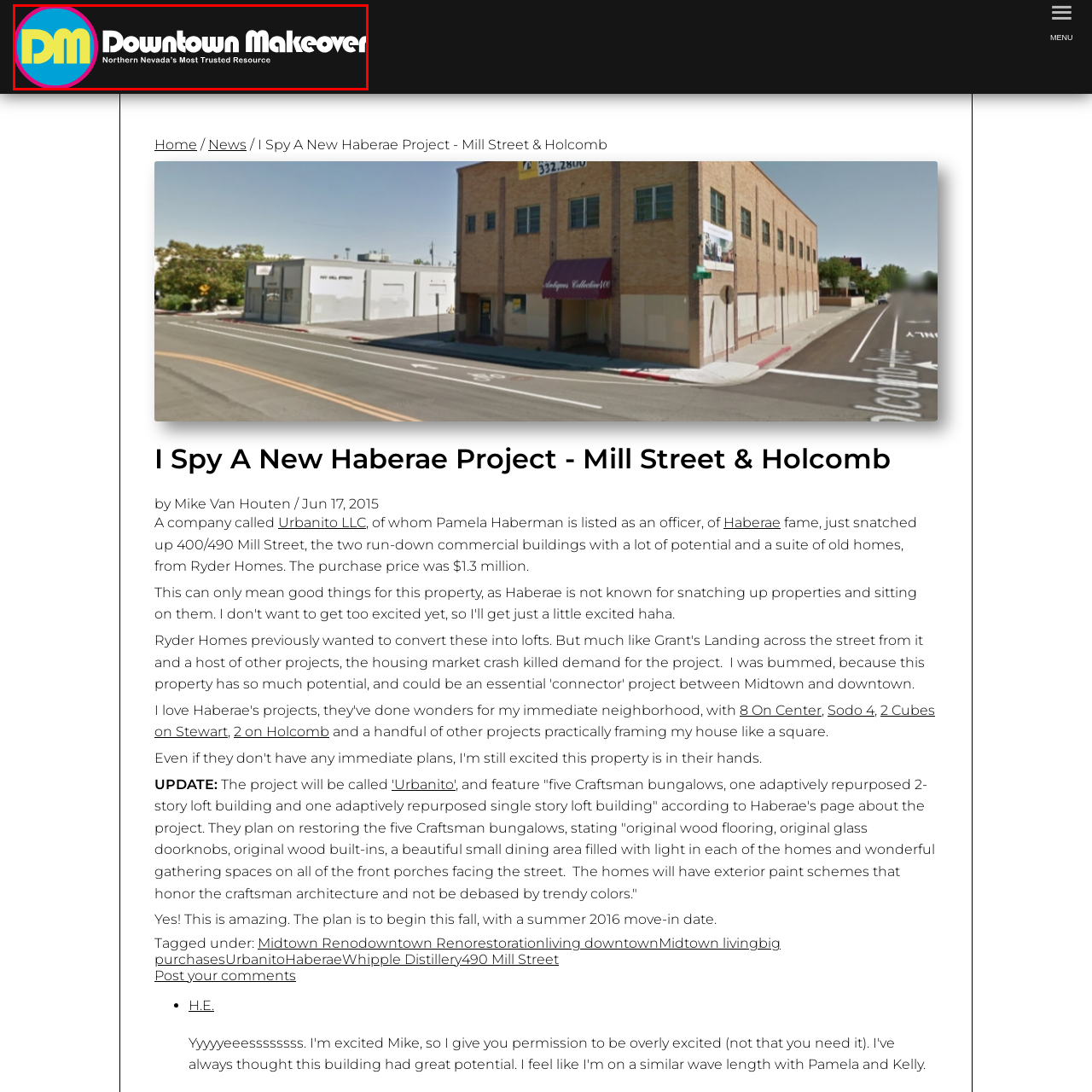What is the background color of the logo?
Pay attention to the image part enclosed by the red bounding box and answer the question using a single word or a short phrase.

Black